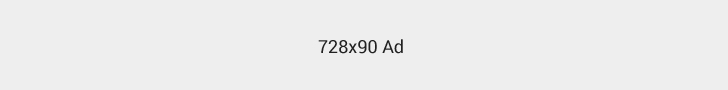What is the purpose of the visual element?
Please answer using one word or phrase, based on the screenshot.

To provide a break between content sections